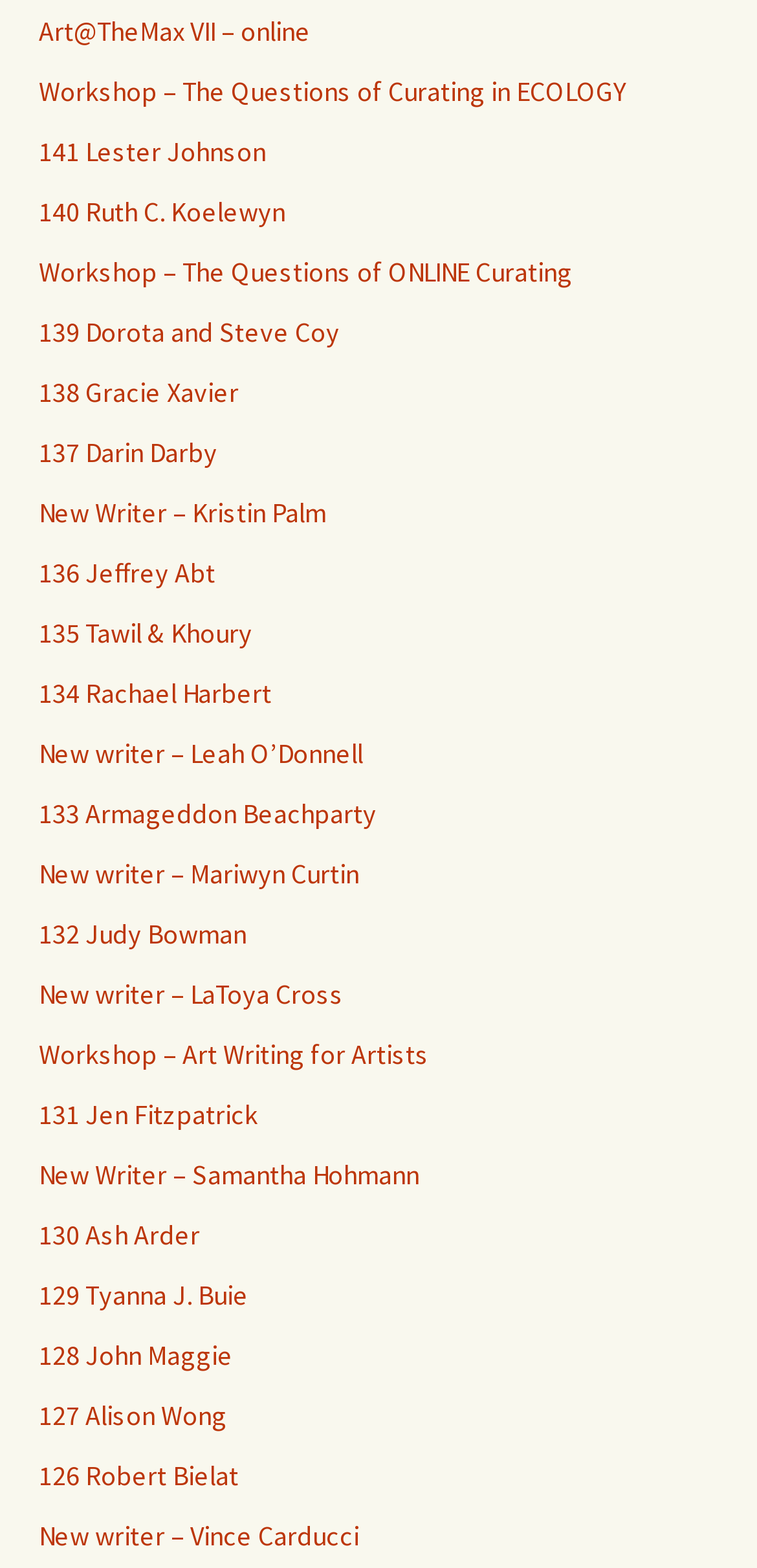Locate the bounding box coordinates of the element that should be clicked to execute the following instruction: "visit Art@TheMax VII online".

[0.051, 0.008, 0.41, 0.031]